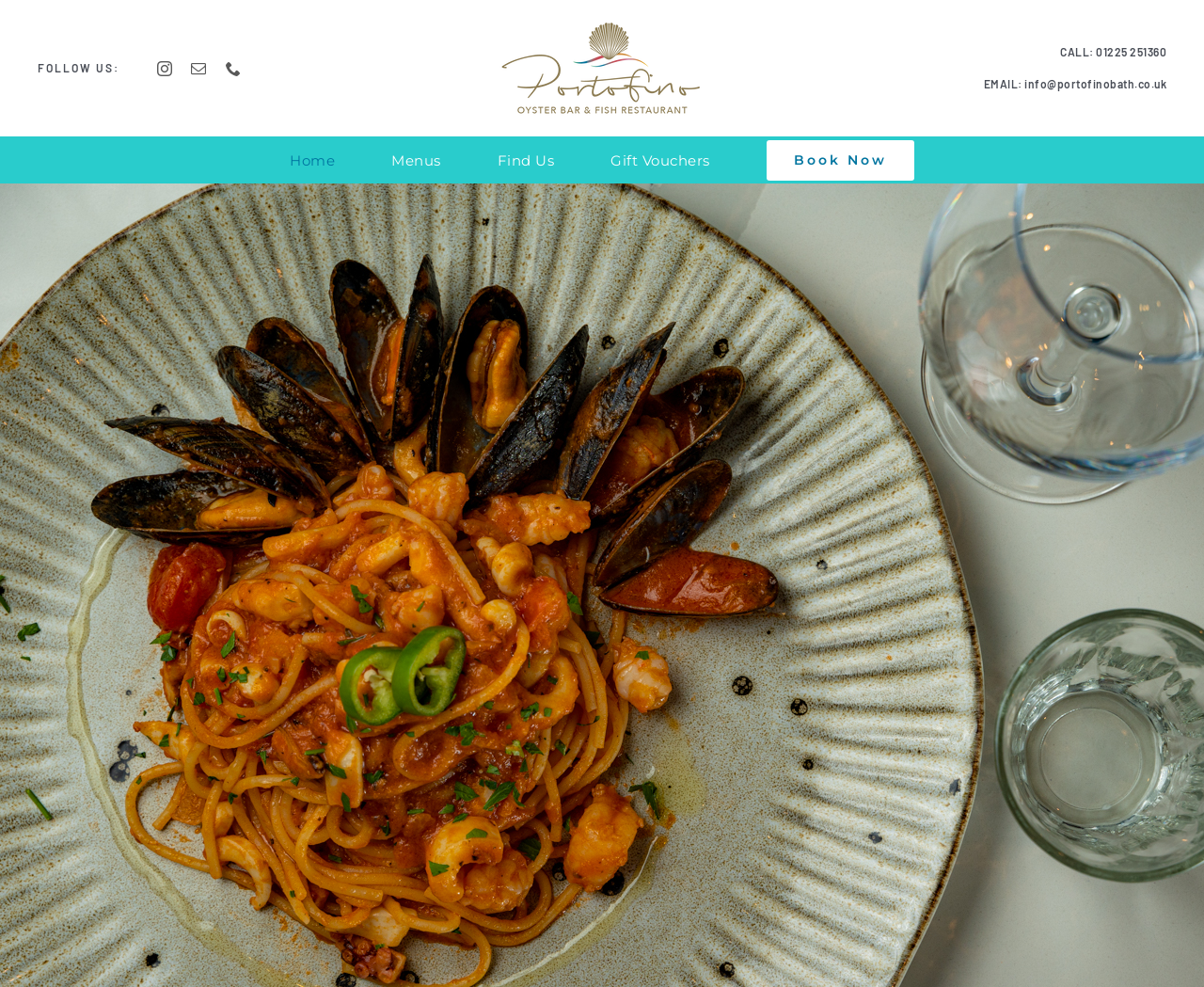Determine the bounding box coordinates of the clickable element necessary to fulfill the instruction: "View menus". Provide the coordinates as four float numbers within the 0 to 1 range, i.e., [left, top, right, bottom].

[0.325, 0.133, 0.366, 0.191]